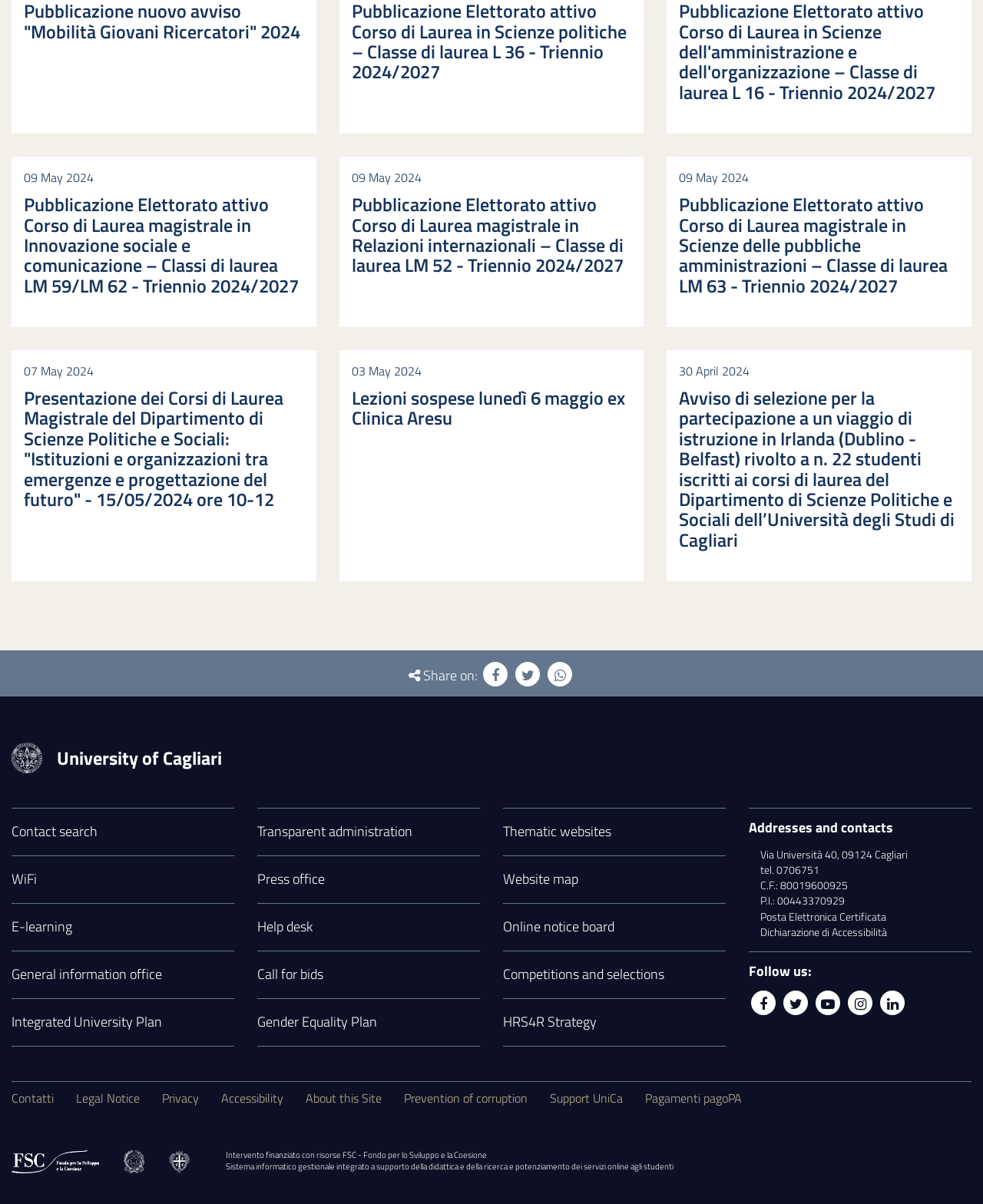How many social media platforms can you follow the University of Cagliari on?
Answer the question with a detailed and thorough explanation.

I looked at the Follow us section in the footer and counted the number of social media platforms, which are 5: Facebook, Twitter, YouTube, Instagram, and Linkedin.